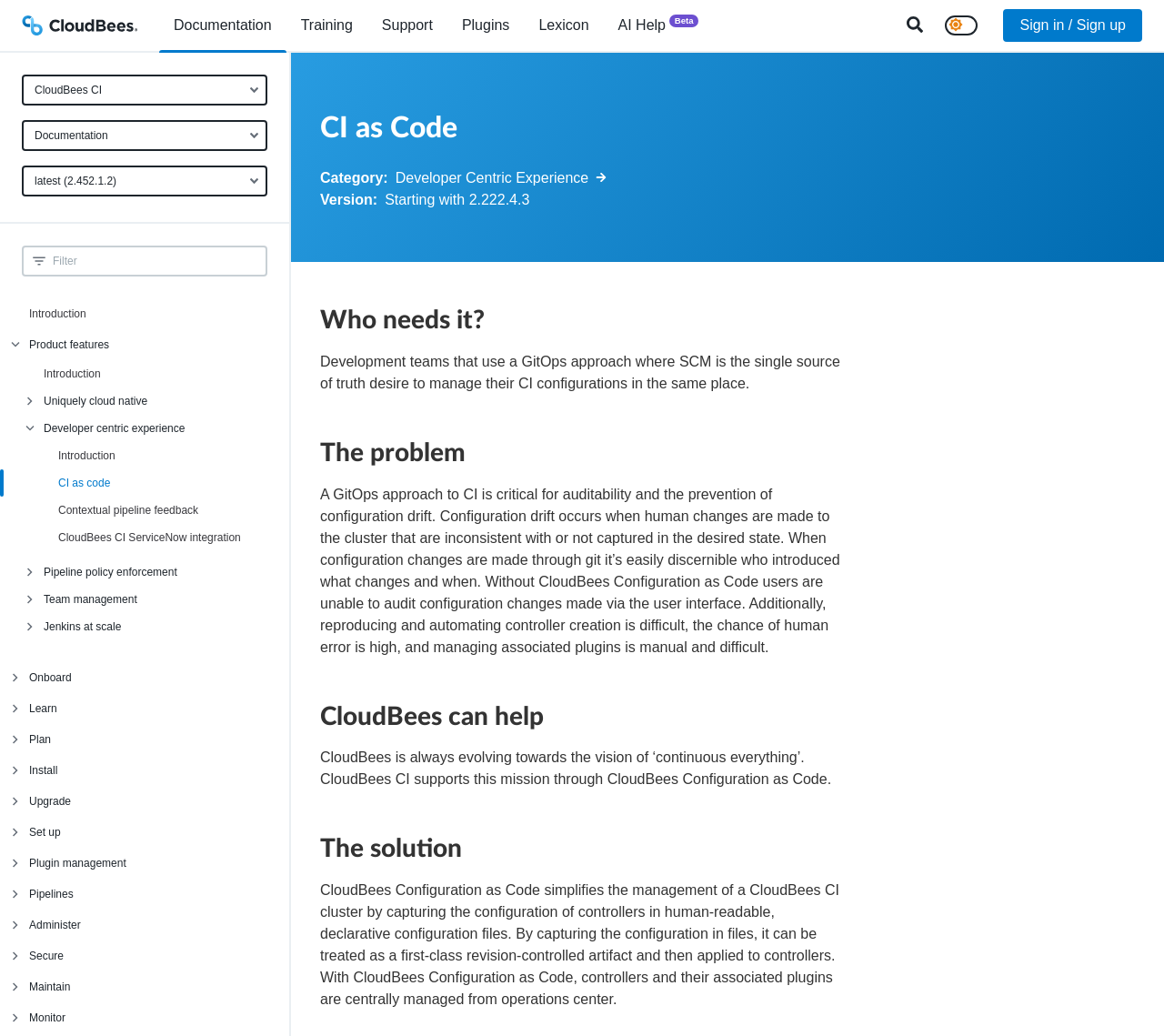Answer succinctly with a single word or phrase:
How many menu items are under 'Product features'?

5